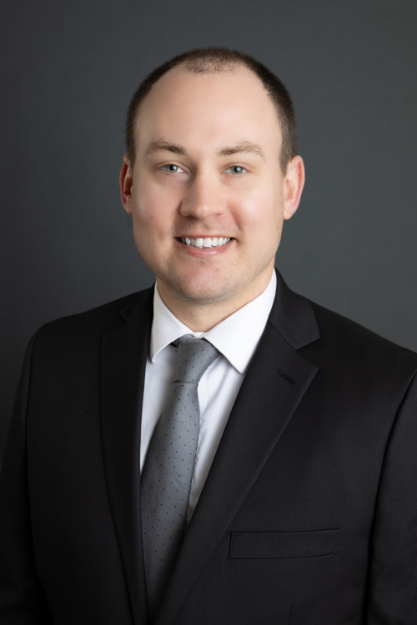Explain in detail what you see in the image.

The image features Tyler Witt, an Accountant, Business Consultant, and Tax Preparer at Advisors Management Group. He is dressed in a professional black suit with a white shirt and a light gray tie, presenting a polished and approachable demeanor. Tyler's friendly smile and direct gaze convey confidence and professionalism against a neutral gray backdrop. His role includes responsibilities such as tax planning, preparation for both individuals and business clients, as well as general accounting services and financial statement preparation. Tyler has built his career with a focus on client relationships and has a background that includes experience with a top national firm before rejoining Advisors Management Group.